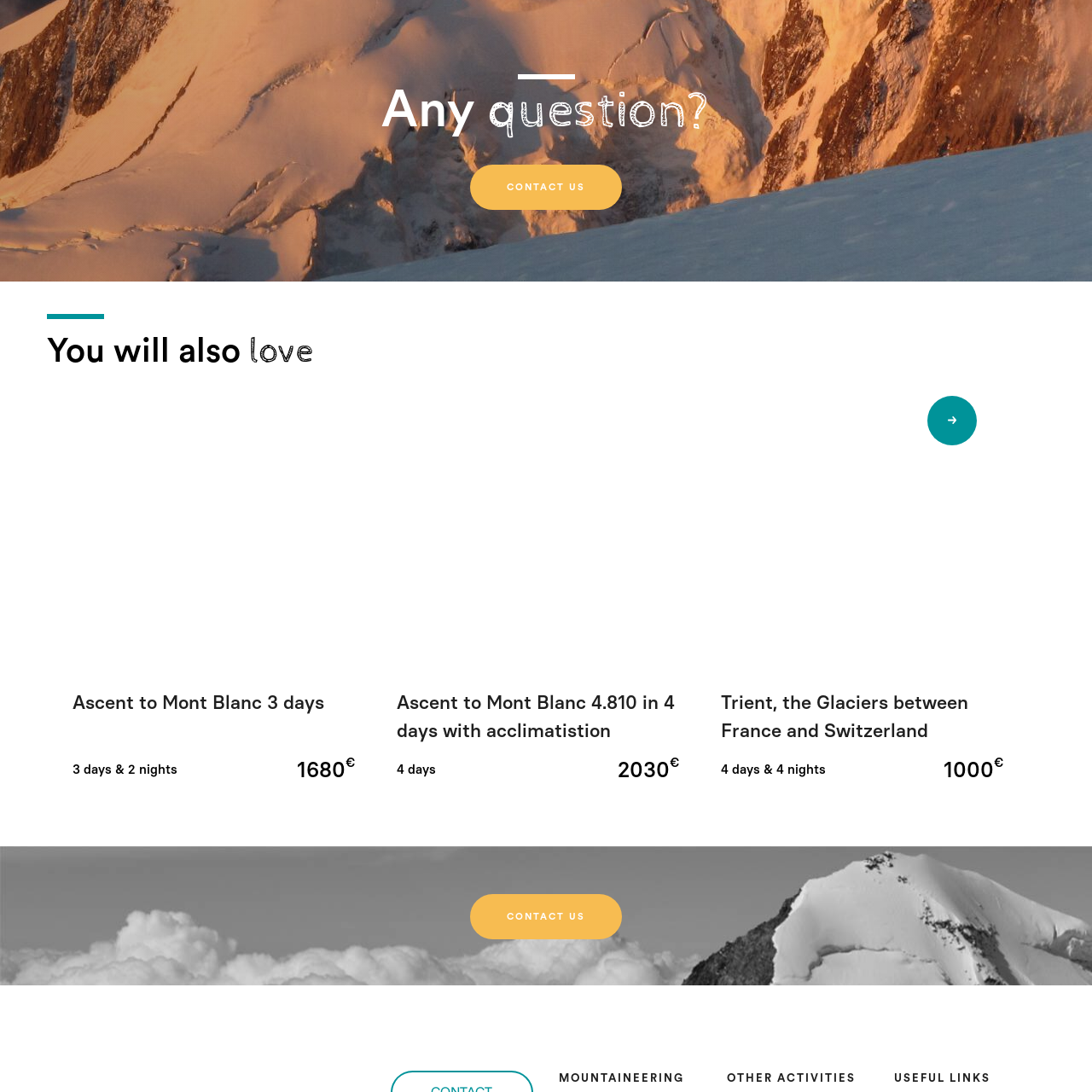Concentrate on the image area surrounded by the red border and answer the following question comprehensively: What type of scenery is featured in the image?

The caption describes the image as a 'striking visual representation' of the 'majestic scenery' encountered during the trek, implying that the image showcases breathtaking and awe-inspiring landscapes.